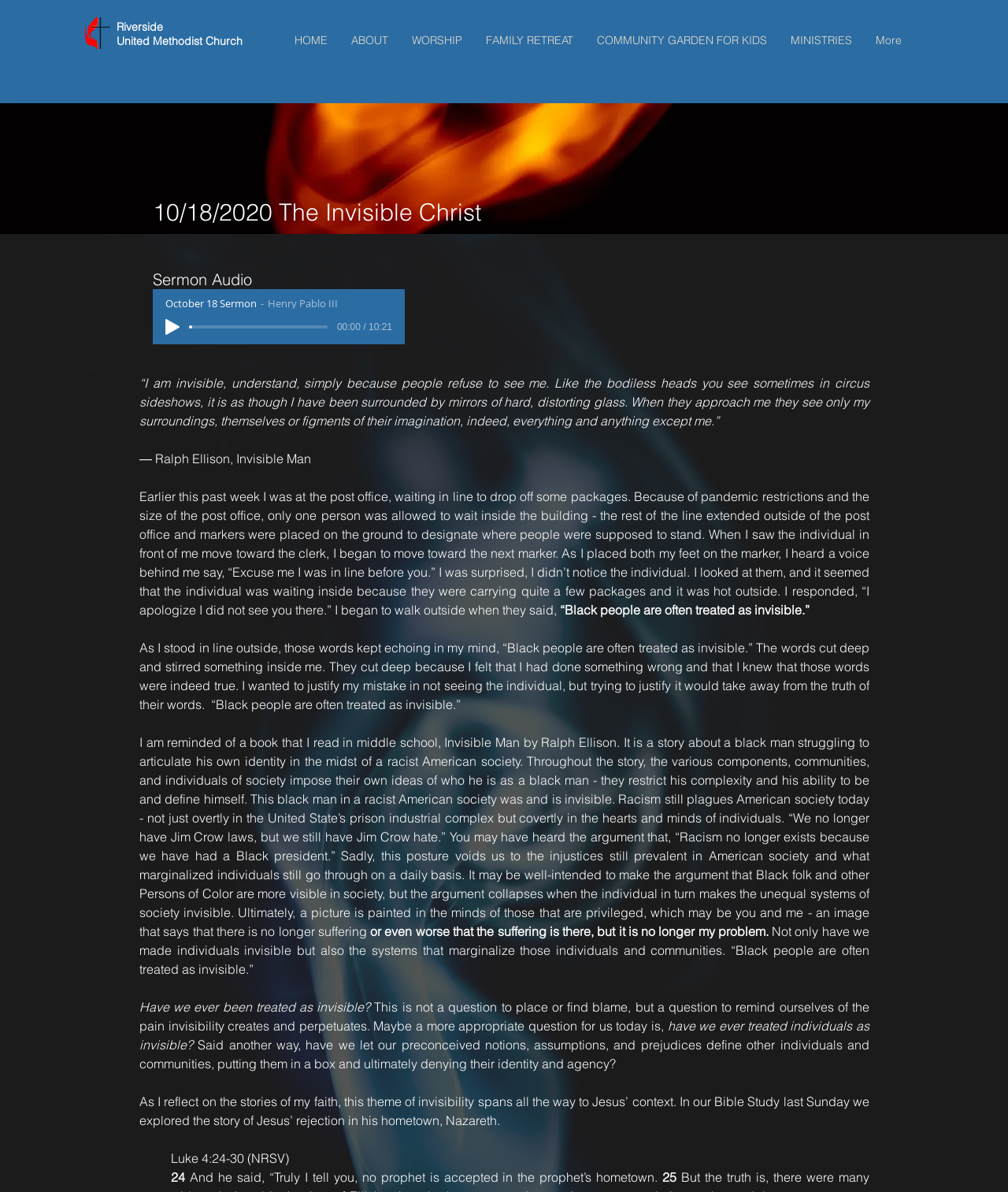Offer a meticulous caption that includes all visible features of the webpage.

This webpage appears to be a sermon or a religious article from Riverside United Methodist Church. At the top, there is a navigation menu with links to different sections of the website, including "HOME", "ABOUT", "WORSHIP", and "MINISTRIES". Below the navigation menu, there is a large image that spans the entire width of the page.

The main content of the page is a sermon titled "10/18 The Invisible Christ" by Henry Pablo III. The sermon is divided into several sections, with headings and paragraphs of text. The text discusses the theme of invisibility, citing a quote from Ralph Ellison's book "Invisible Man" and sharing a personal anecdote about waiting in line at the post office. The sermon also references the Bible, specifically the story of Jesus' rejection in his hometown of Nazareth.

On the left side of the page, there is a section with a heading "Sermon Audio" and a button to play the audio. Below this section, there is a progress bar and a slider to control the audio playback.

Throughout the page, there are several blocks of text with quotes and paragraphs from the sermon. The text is well-organized and easy to follow, with clear headings and paragraphs. Overall, the webpage appears to be a thoughtful and reflective sermon on the theme of invisibility.